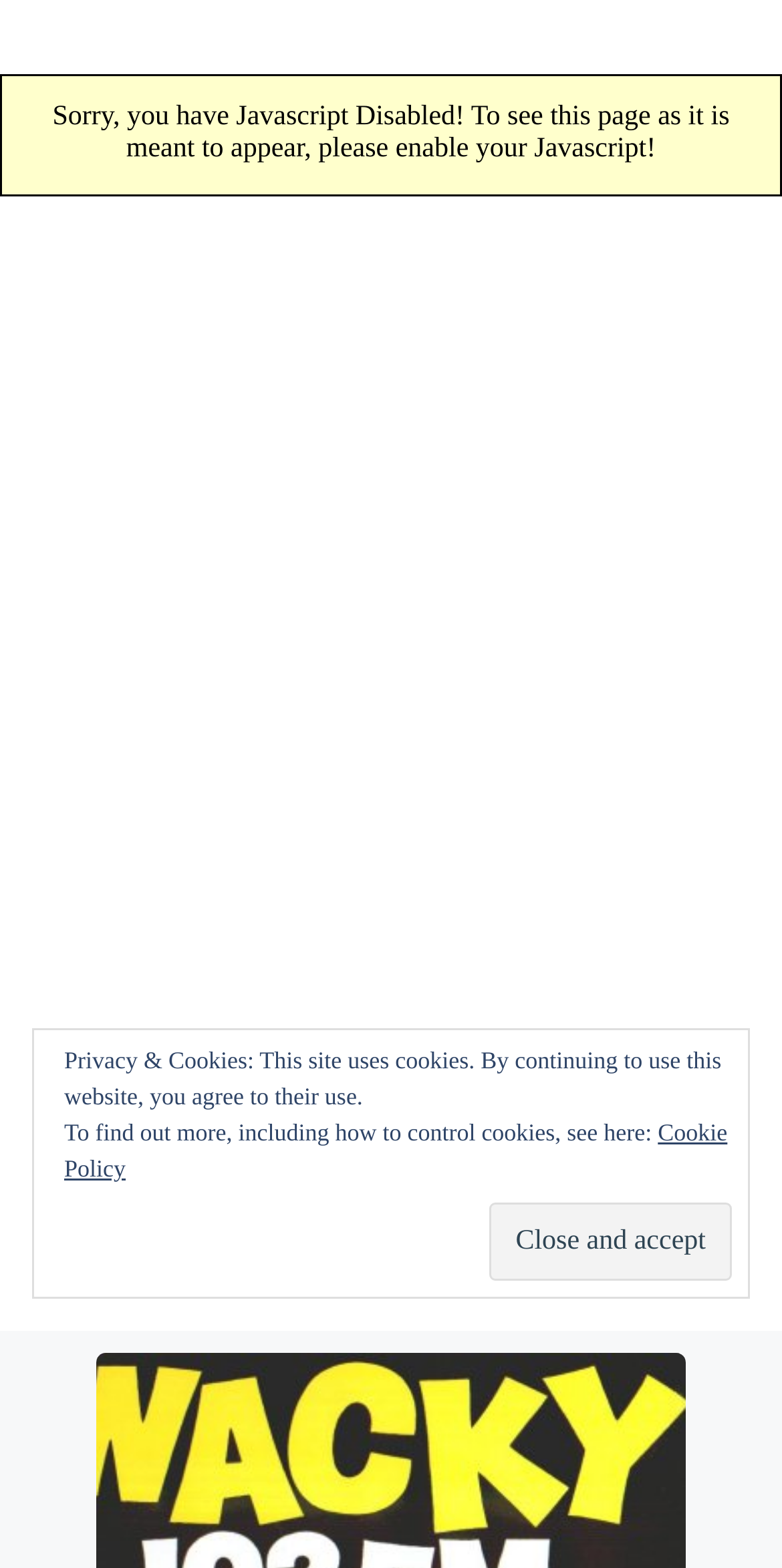Specify the bounding box coordinates of the area to click in order to execute this command: 'Click Airchexx logo'. The coordinates should consist of four float numbers ranging from 0 to 1, and should be formatted as [left, top, right, bottom].

[0.123, 0.0, 0.877, 0.347]